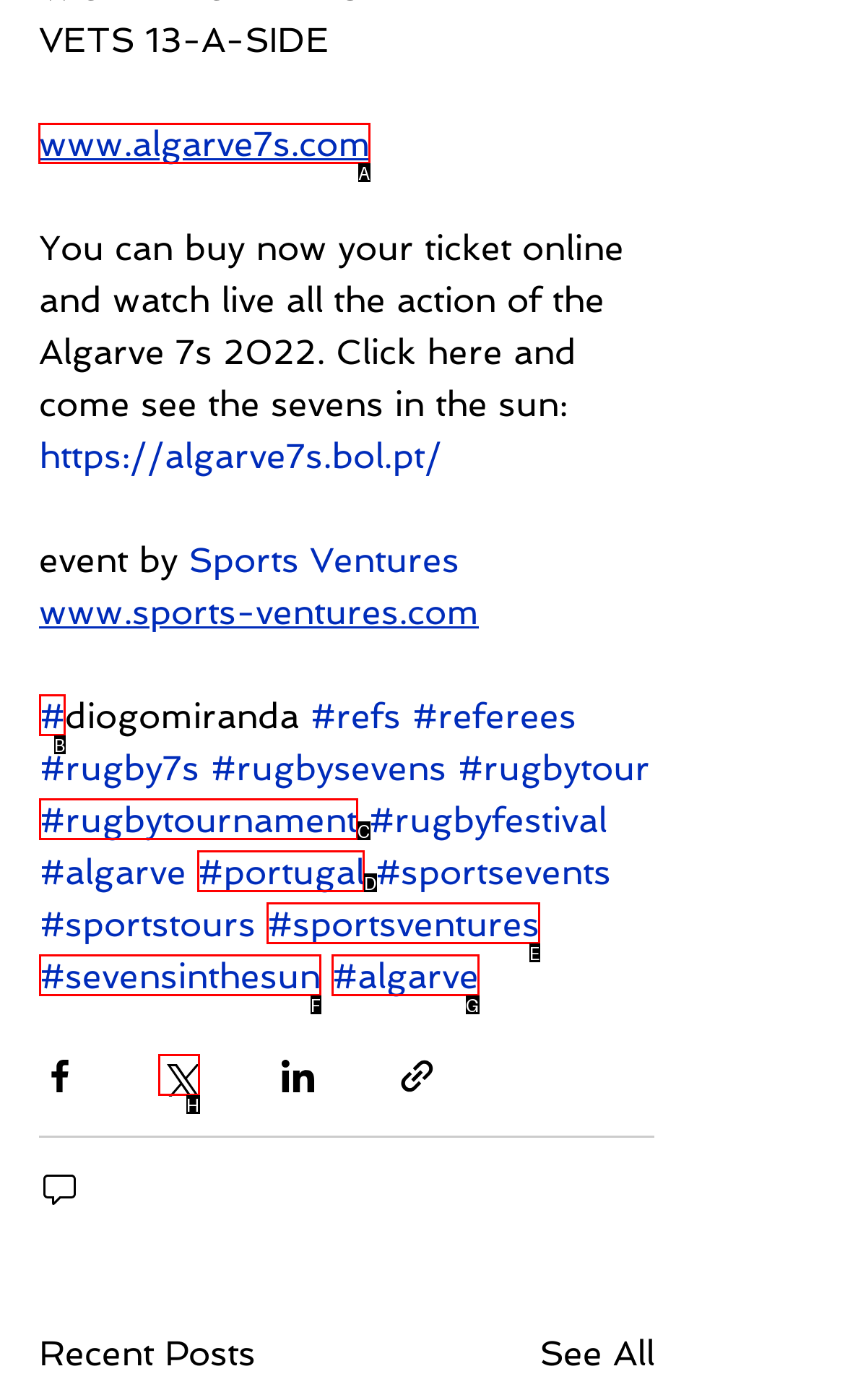Determine the letter of the UI element that you need to click to perform the task: Visit the Algarve 7s website.
Provide your answer with the appropriate option's letter.

A